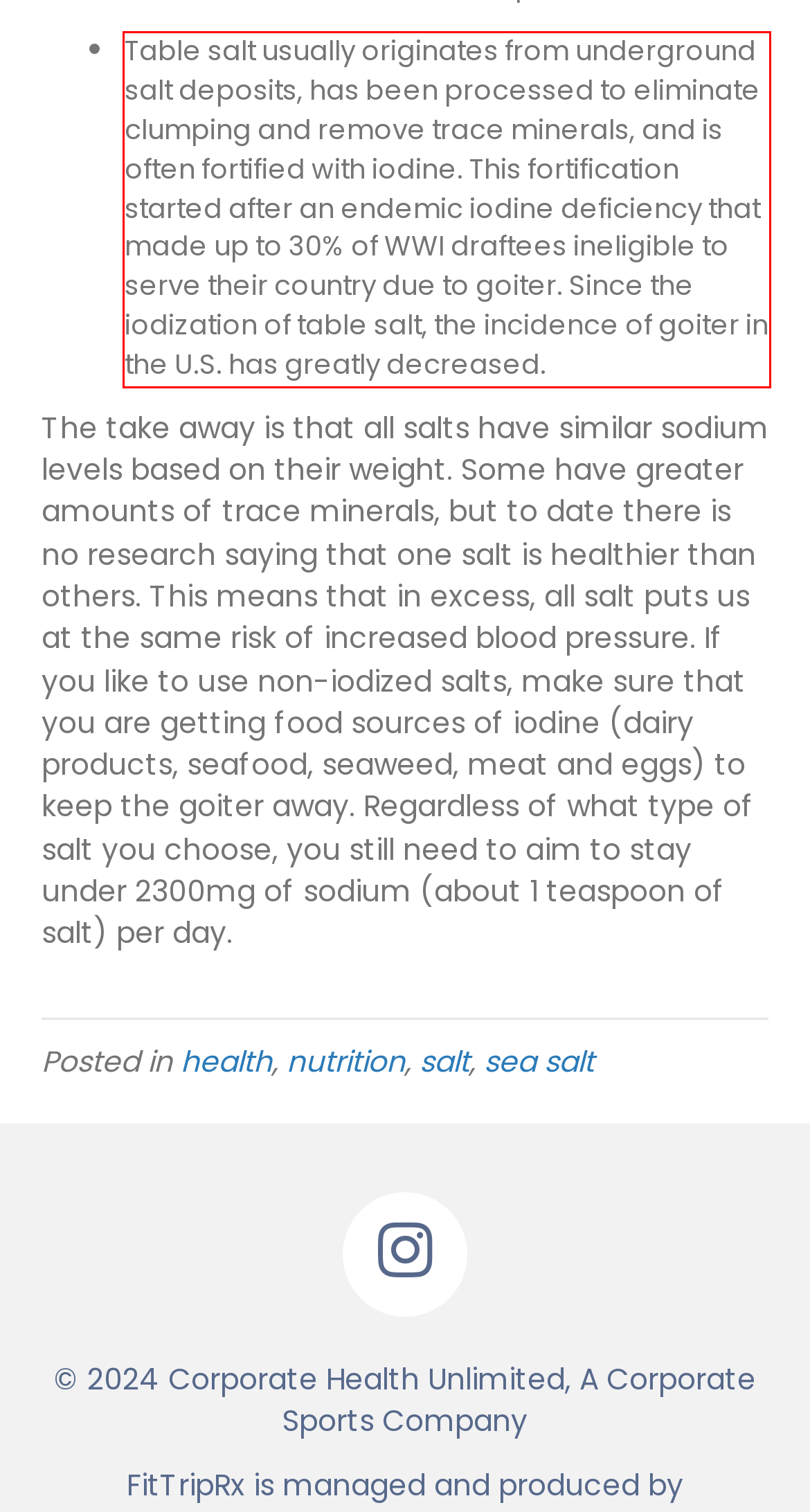Identify and extract the text within the red rectangle in the screenshot of the webpage.

Table salt usually originates from underground salt deposits, has been processed to eliminate clumping and remove trace minerals, and is often fortified with iodine. This fortification started after an endemic iodine deficiency that made up to 30% of WWI draftees ineligible to serve their country due to goiter. Since the iodization of table salt, the incidence of goiter in the U.S. has greatly decreased.